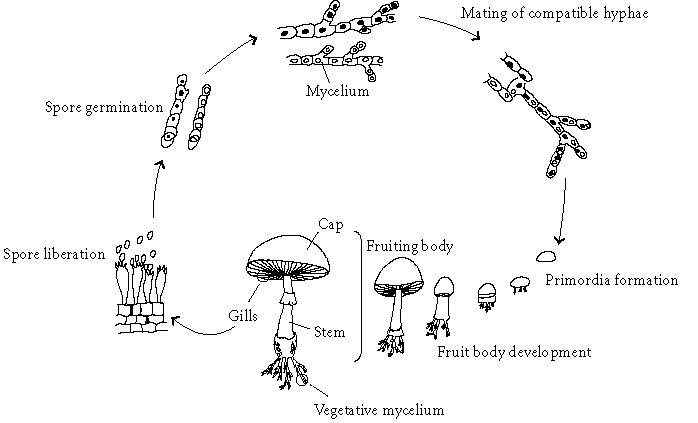Break down the image and describe every detail you can observe.

The image illustrates a diagrammatic representation of the mushroom life cycle. It details key stages, starting with spore germination and culminating in the development of fruiting bodies. The diagram highlights processes such as spore liberation, mycelium formation, mating of compatible hyphae, and the progression from primordia formation to the fully developed fruiting body. Key components labeled include the cap, gills, stem, and vegetative mycelium, providing a comprehensive overview of the biological and reproductive phases of mushrooms.